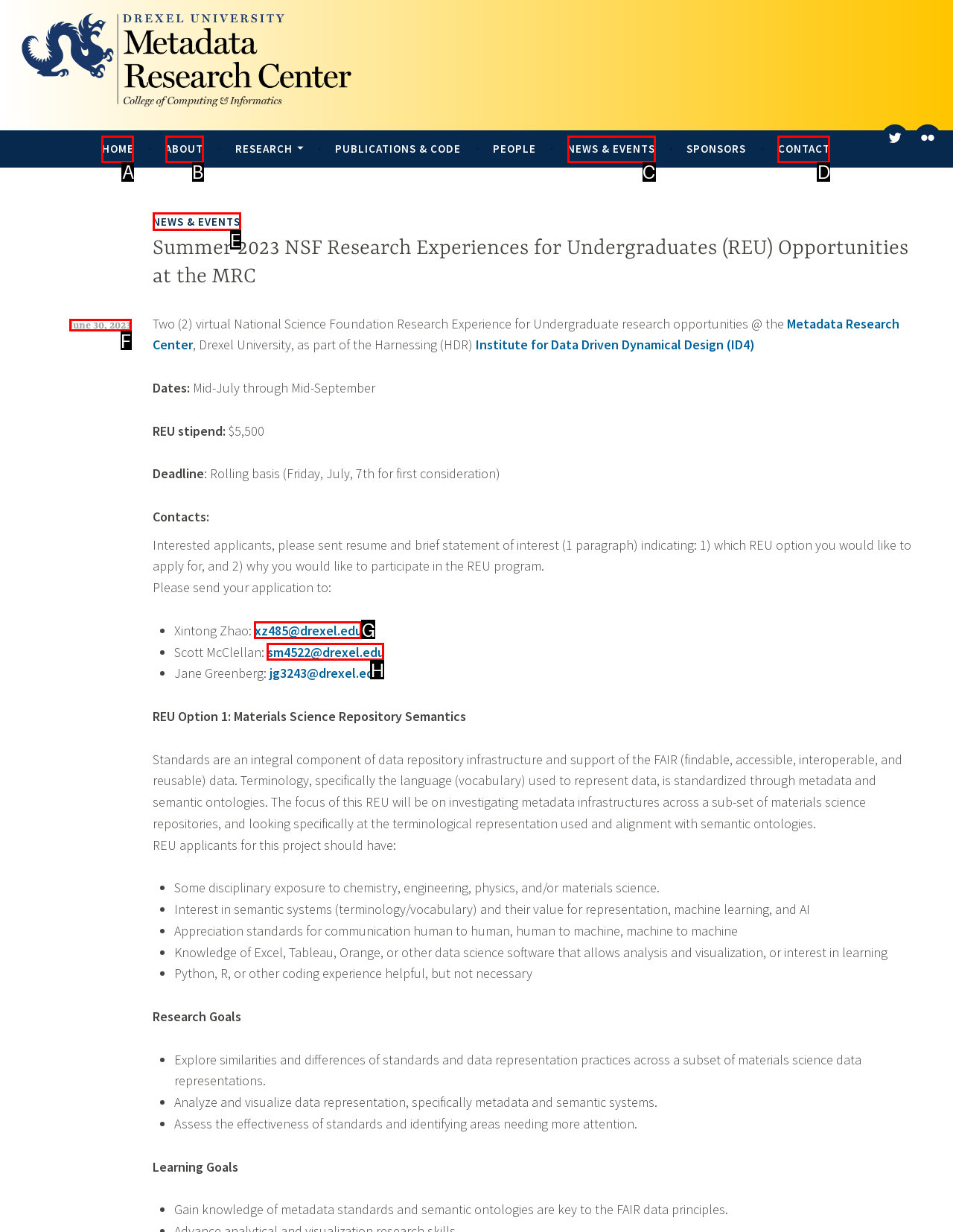From the provided options, pick the HTML element that matches the description: June 30, 2023July 3, 2023. Respond with the letter corresponding to your choice.

F